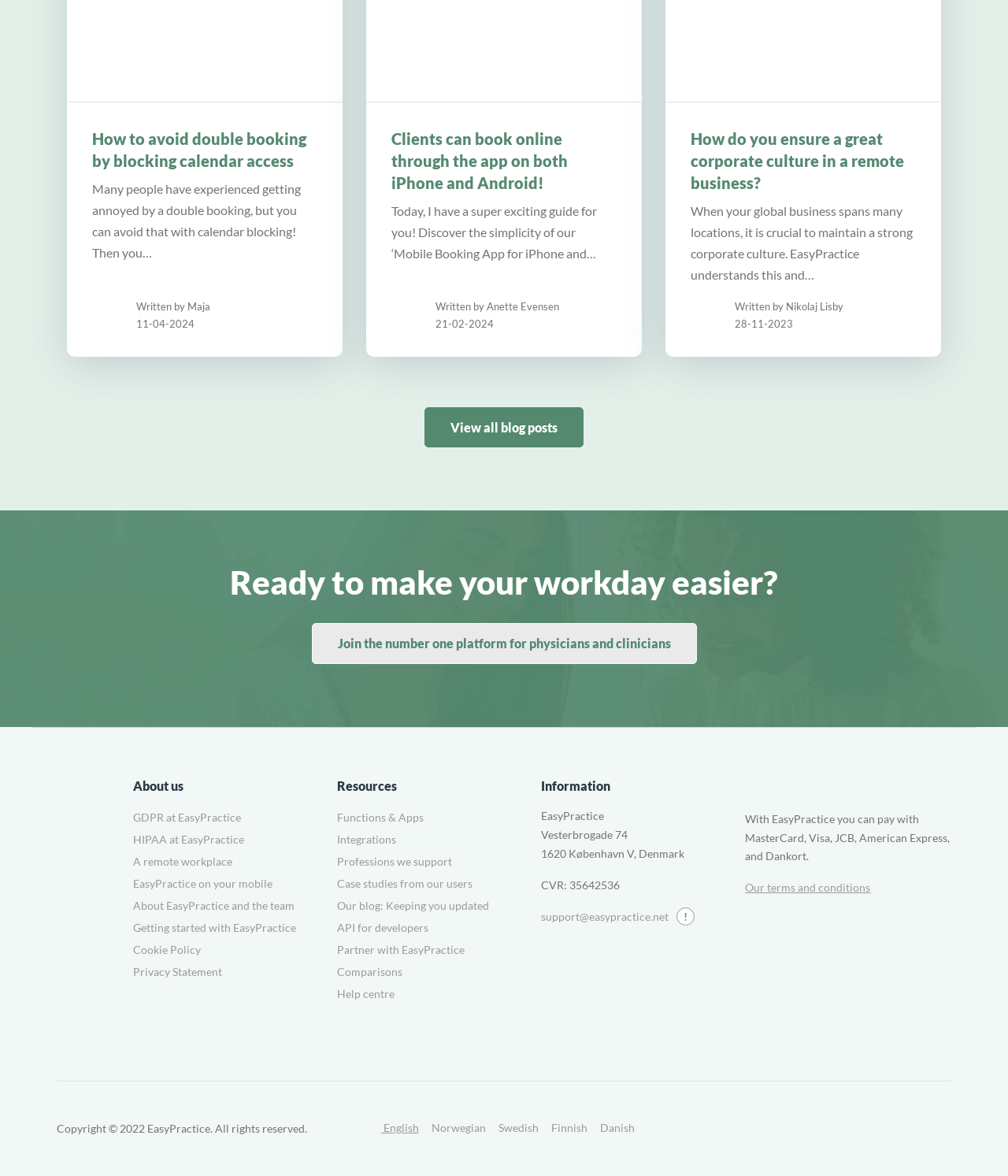What social media platforms does EasyPractice have?
Could you answer the question with a detailed and thorough explanation?

The social media platforms are listed at the bottom of the webpage with their respective logos and links, indicating that EasyPractice has a presence on Facebook, LinkedIn, Instagram, and Youtube.